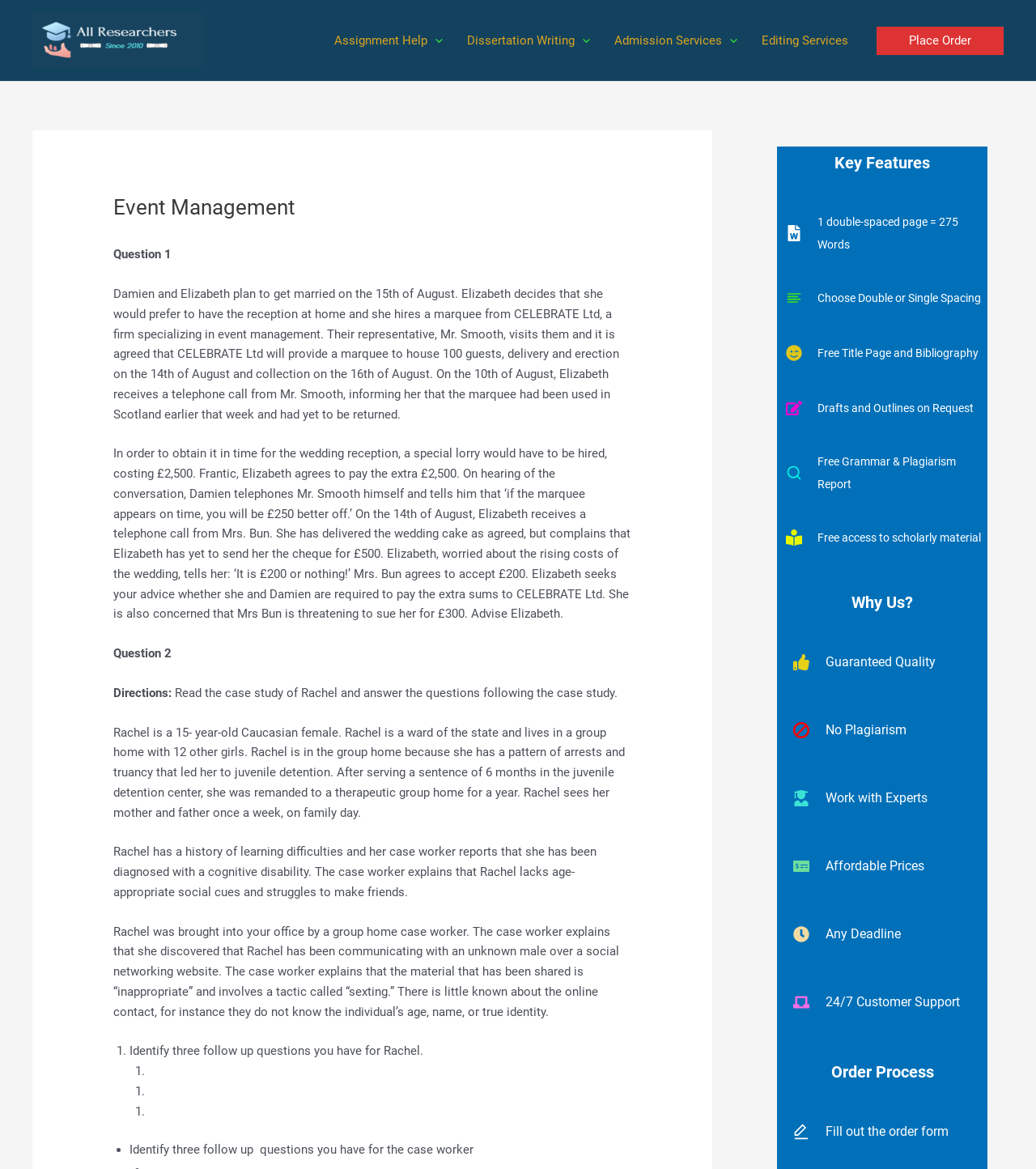Please locate the bounding box coordinates of the element that should be clicked to achieve the given instruction: "Click the 'Editing Services' link".

[0.723, 0.01, 0.83, 0.059]